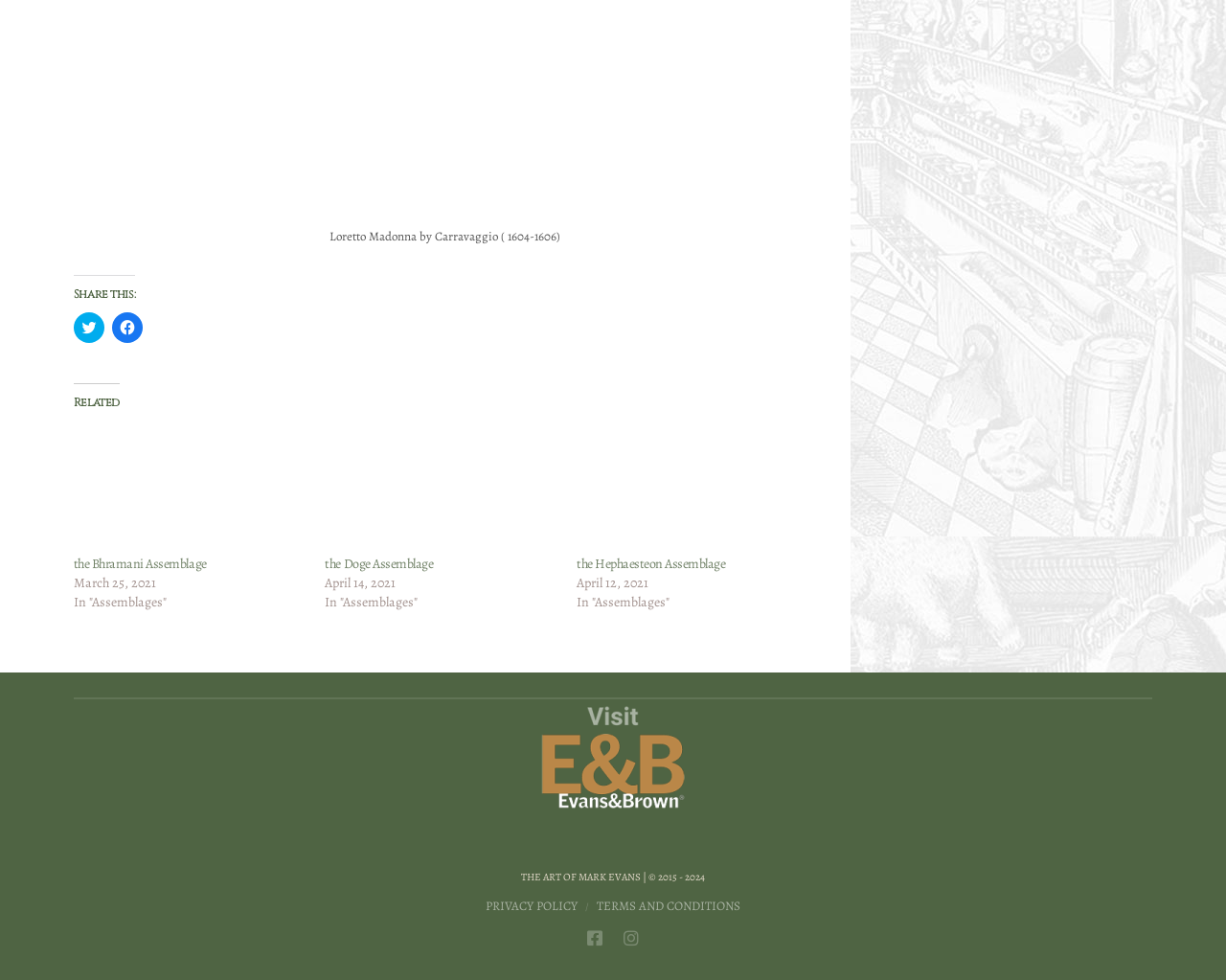Using details from the image, please answer the following question comprehensively:
What is the date of the Bhramani Assemblage?

The date of the Bhramani Assemblage is obtained from the StaticText element with OCR text 'March 25, 2021' which is a child of the time element.